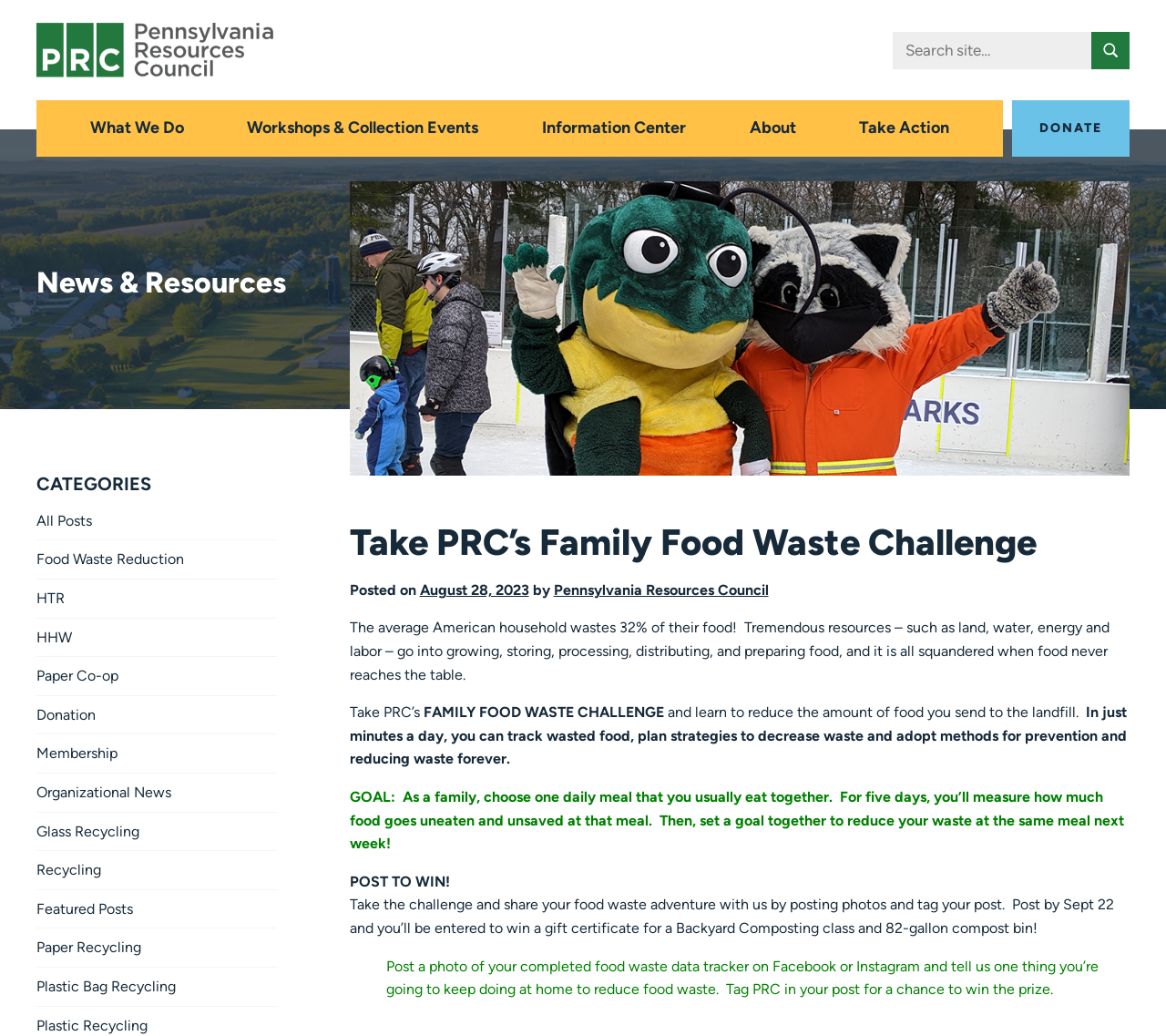Describe all the key features of the webpage in detail.

This webpage is about the "Take PRC's Family Food Waste Challenge" by the Pennsylvania Resources Council (PRC). At the top left corner, there is a link to skip to the main content. Next to it, there is a link to the PRC home page, accompanied by a small image. On the top right corner, there is a search bar with a submit button.

Below the top section, there are two navigation menus. The main navigation menu has links to "What We Do", "Workshops & Collection Events", "Information Center", "About", and "Take Action". The utility navigation menu has a single link to "DONATE".

The main content of the page is divided into two sections. The left section has a header with the title "News & Resources" and a subheading "Take PRC's Family Food Waste Challenge". Below the title, there is a paragraph of text describing the challenge, followed by a series of instructions on how to participate. The instructions include tracking wasted food, planning strategies to decrease waste, and adopting methods for prevention and reducing waste.

The right section has a header with the title "CATEGORIES" and a list of links to various categories, including "All Posts", "Food Waste Reduction", "HTR", and others.

Throughout the page, there are no images except for the small PRC home page image at the top left corner. The layout is clean and easy to navigate, with clear headings and concise text.